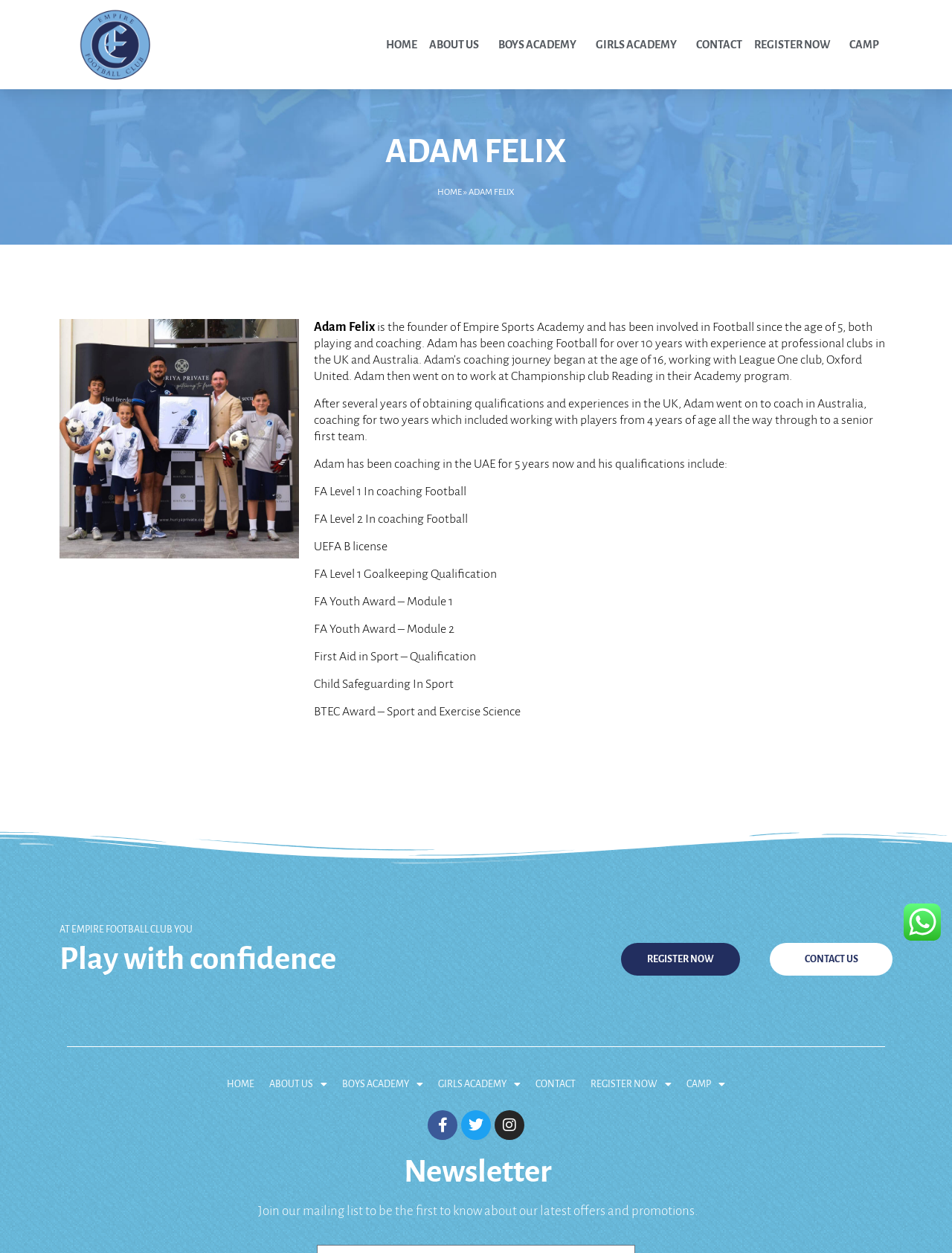Identify the bounding box coordinates of the part that should be clicked to carry out this instruction: "Read about Adam Felix's coaching experience".

[0.329, 0.255, 0.938, 0.307]